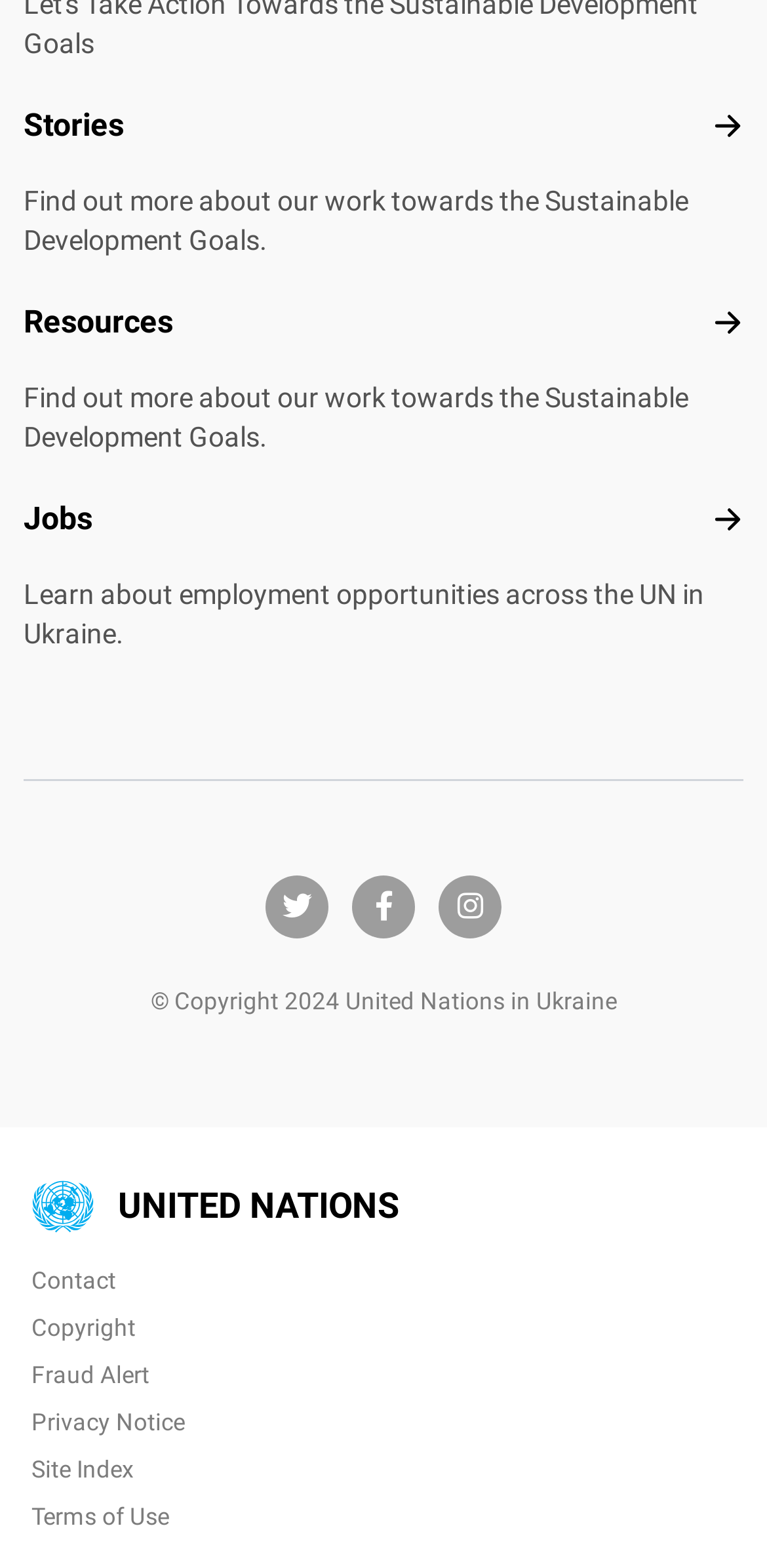Please indicate the bounding box coordinates for the clickable area to complete the following task: "Go to Resources". The coordinates should be specified as four float numbers between 0 and 1, i.e., [left, top, right, bottom].

[0.031, 0.194, 0.226, 0.218]